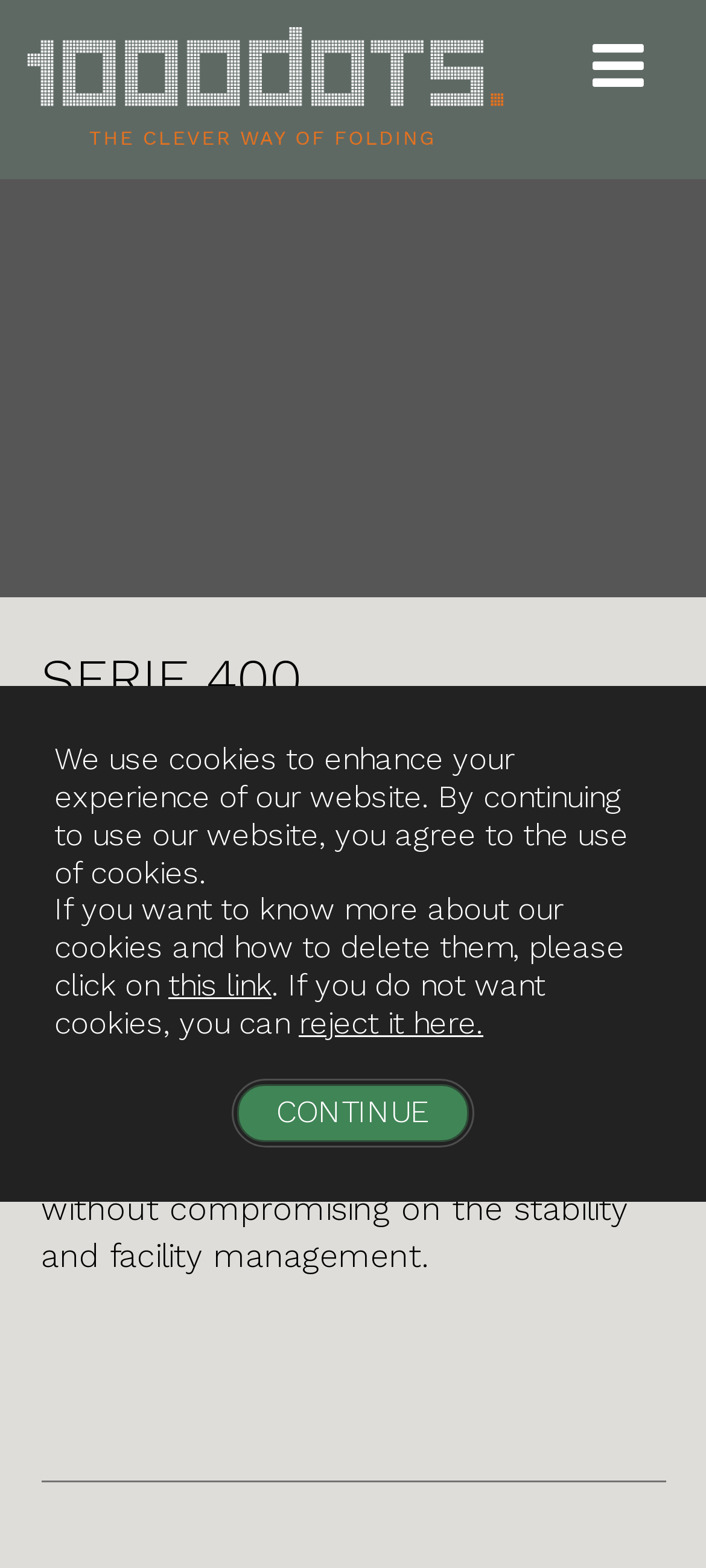What is the purpose of the 'CONTINUE' button?
Answer the question with as much detail as you can, using the image as a reference.

The 'CONTINUE' button is located near the cookie policy text, suggesting that it is used to accept the use of cookies on the website.